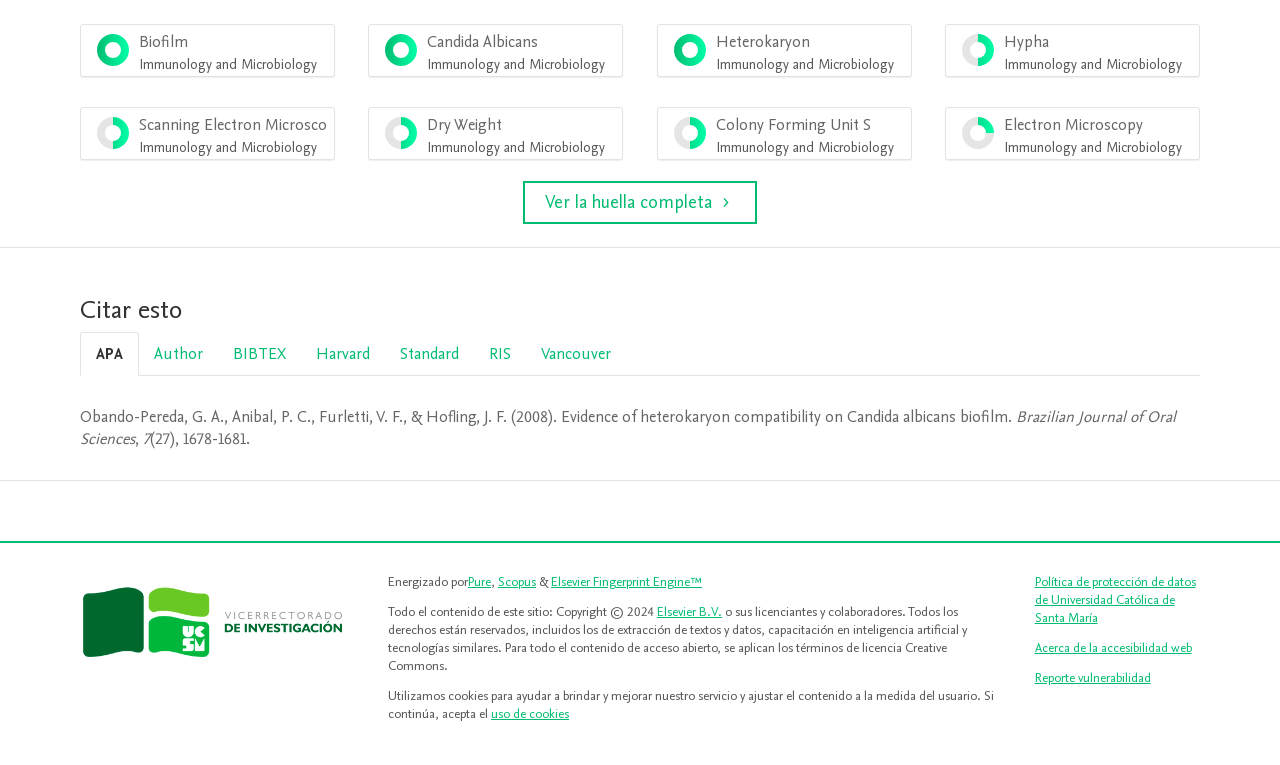Find and provide the bounding box coordinates for the UI element described here: "Reporte vulnerabilidad". The coordinates should be given as four float numbers between 0 and 1: [left, top, right, bottom].

[0.808, 0.875, 0.899, 0.899]